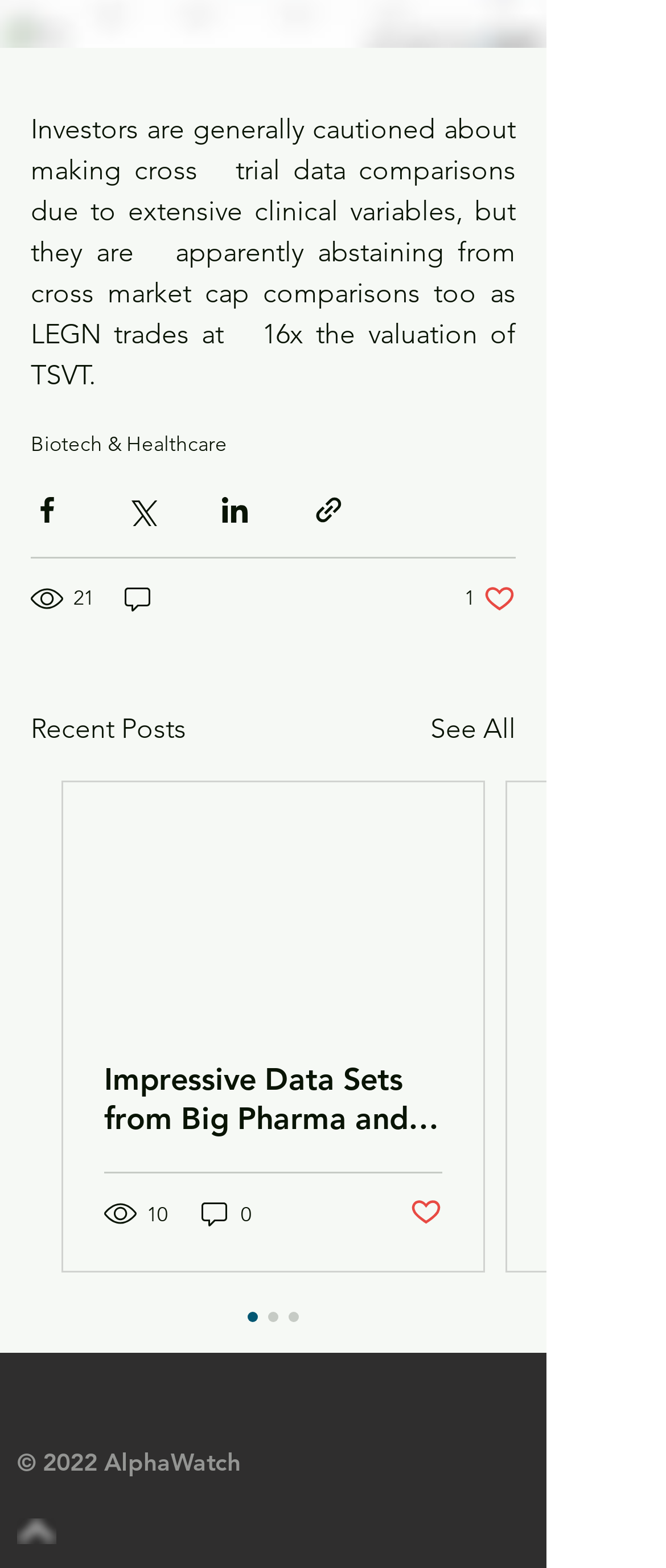Identify the bounding box coordinates of the section to be clicked to complete the task described by the following instruction: "View recent posts". The coordinates should be four float numbers between 0 and 1, formatted as [left, top, right, bottom].

[0.046, 0.452, 0.279, 0.478]